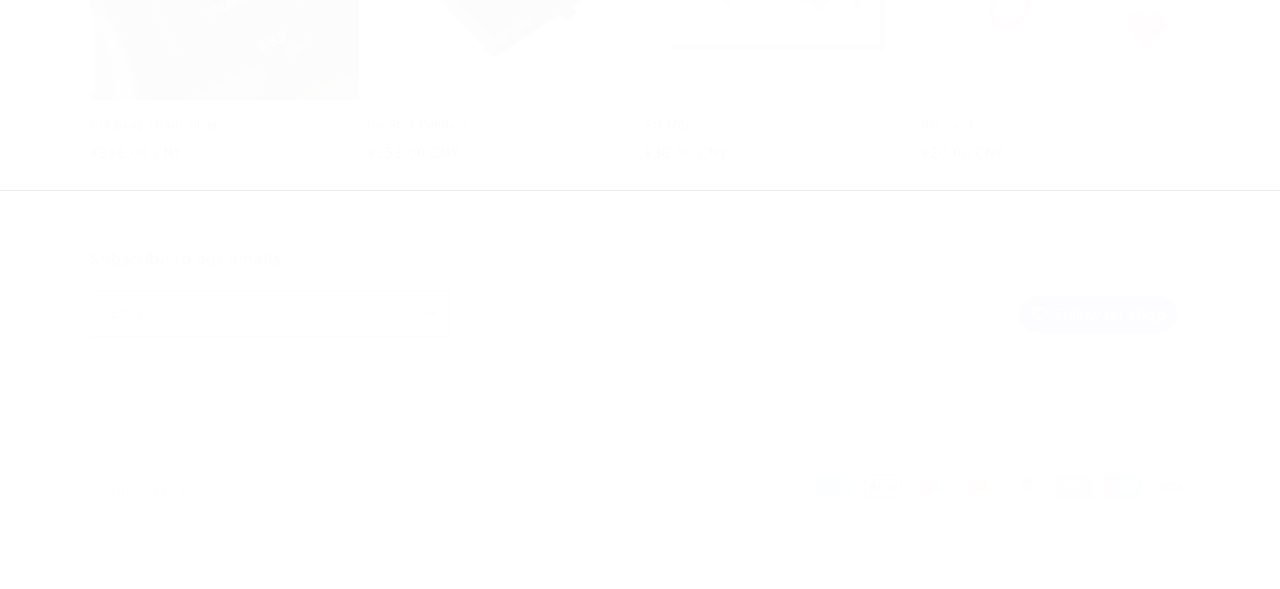Please answer the following query using a single word or phrase: 
What is the country/region selected?

China | CNY ¥